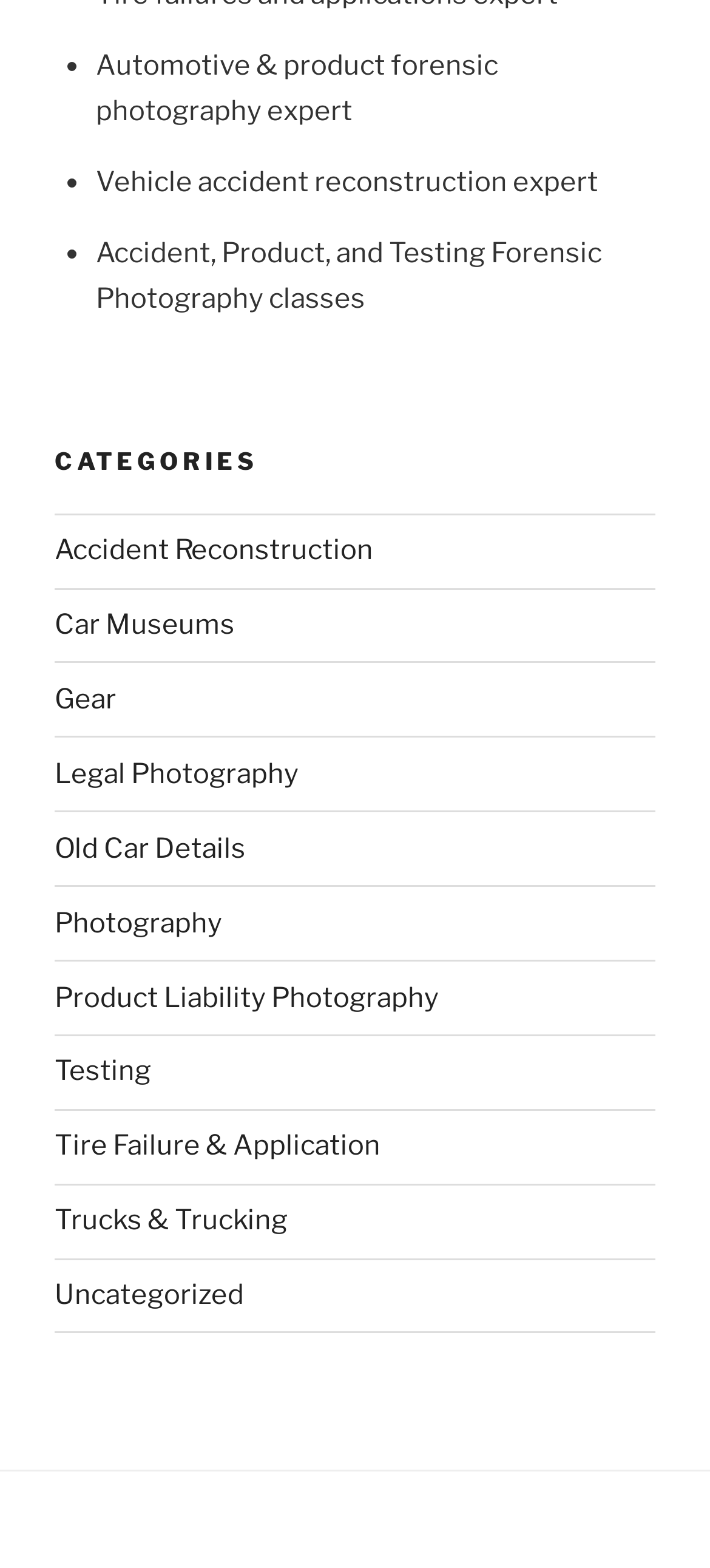Please give a one-word or short phrase response to the following question: 
Is there a category related to vehicles?

Yes